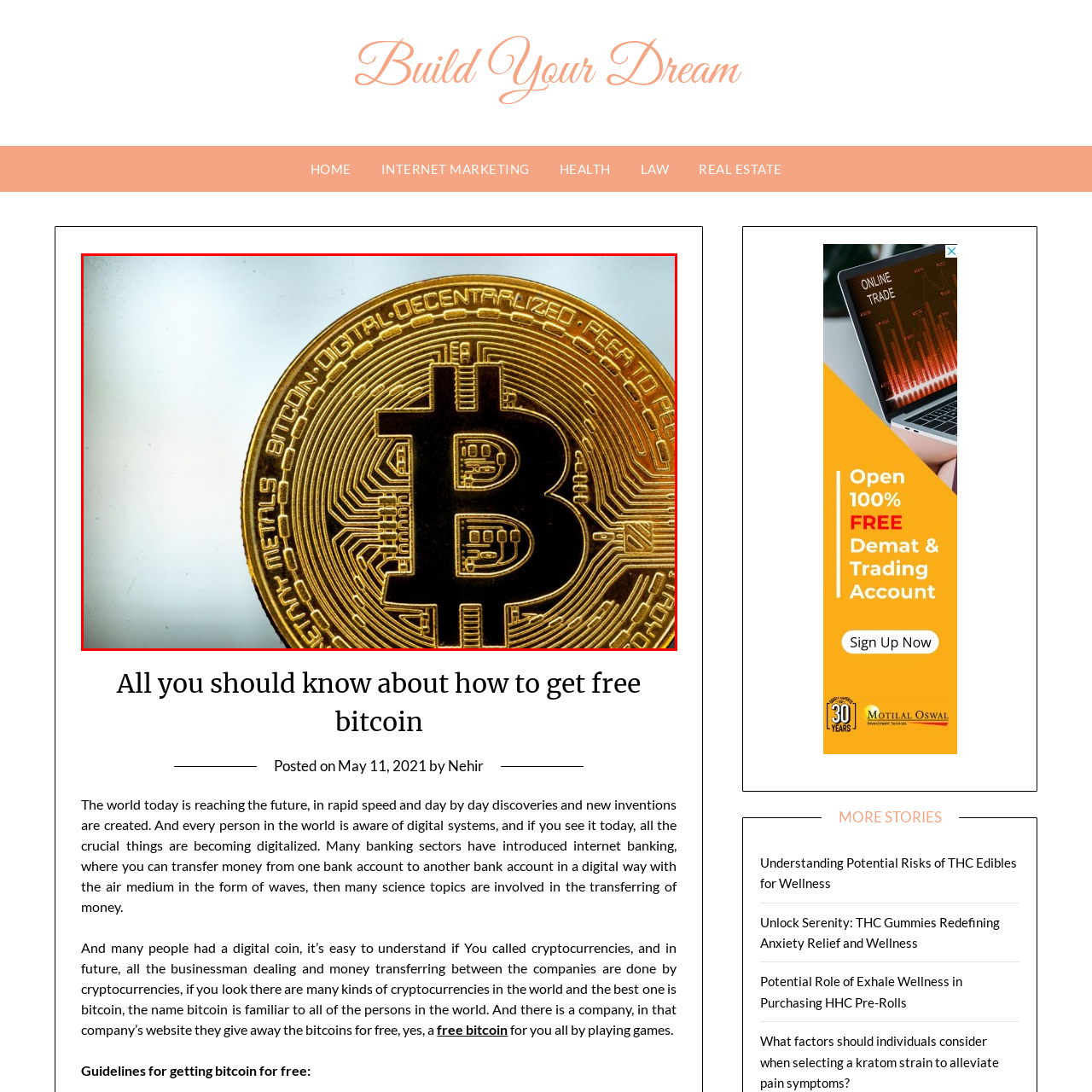What is inscribed on the edge of the Bitcoin coin?
Study the image highlighted with a red bounding box and respond to the question with a detailed answer.

The coin's edge is inscribed with the words 'Bitcoin, Digital, Decentralized, Peer to Peer', which emphasizes its foundational principles in the cryptocurrency world.